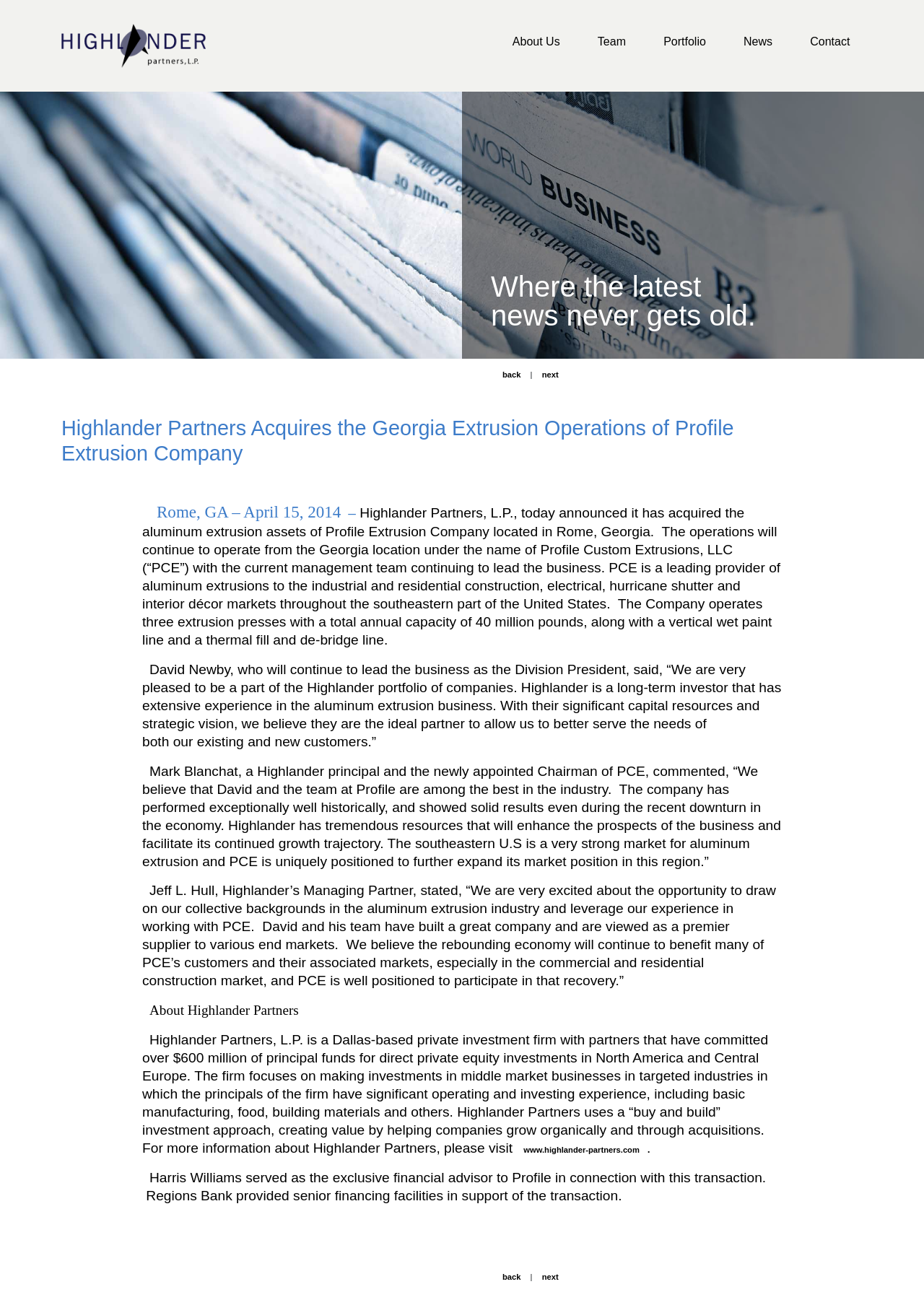Identify the coordinates of the bounding box for the element described below: "parent_node: About Us". Return the coordinates as four float numbers between 0 and 1: [left, top, right, bottom].

[0.066, 0.016, 0.223, 0.055]